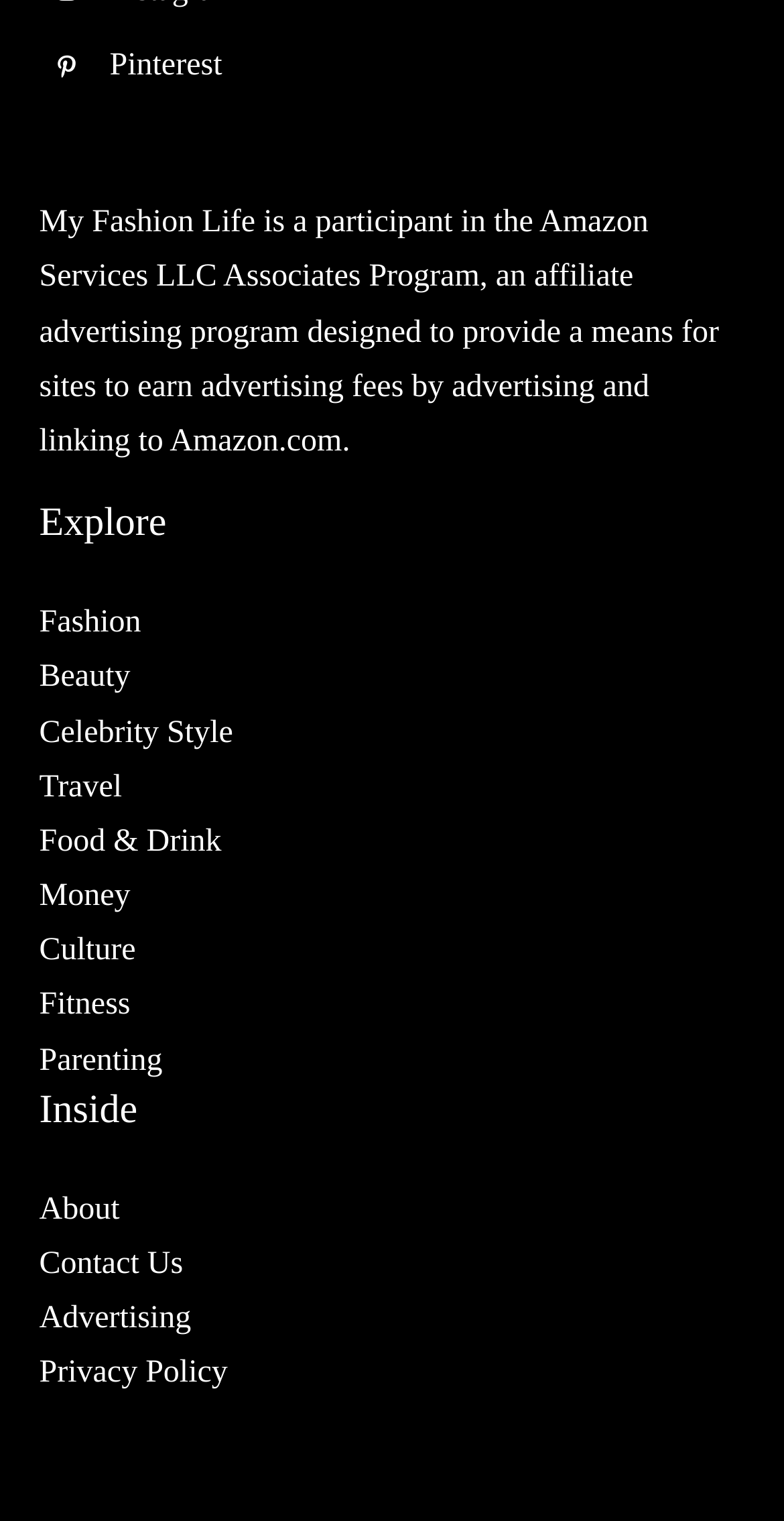Respond to the question below with a concise word or phrase:
How many links are available under 'Explore'?

9